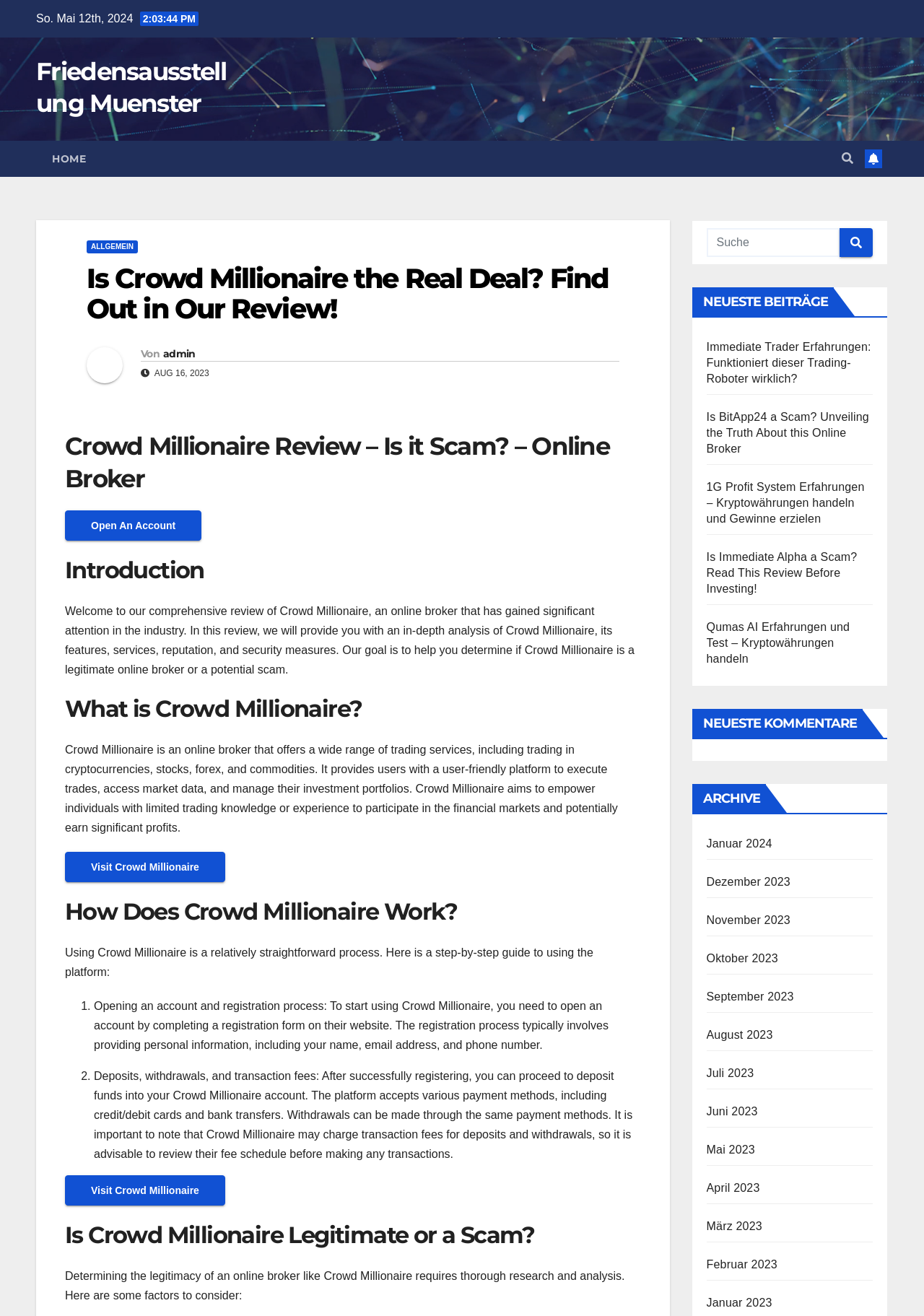What is the date of the review?
Provide a detailed and well-explained answer to the question.

I found the date of the review by looking at the static text element 'AUG 16, 2023' which is located below the heading 'Von admin'.